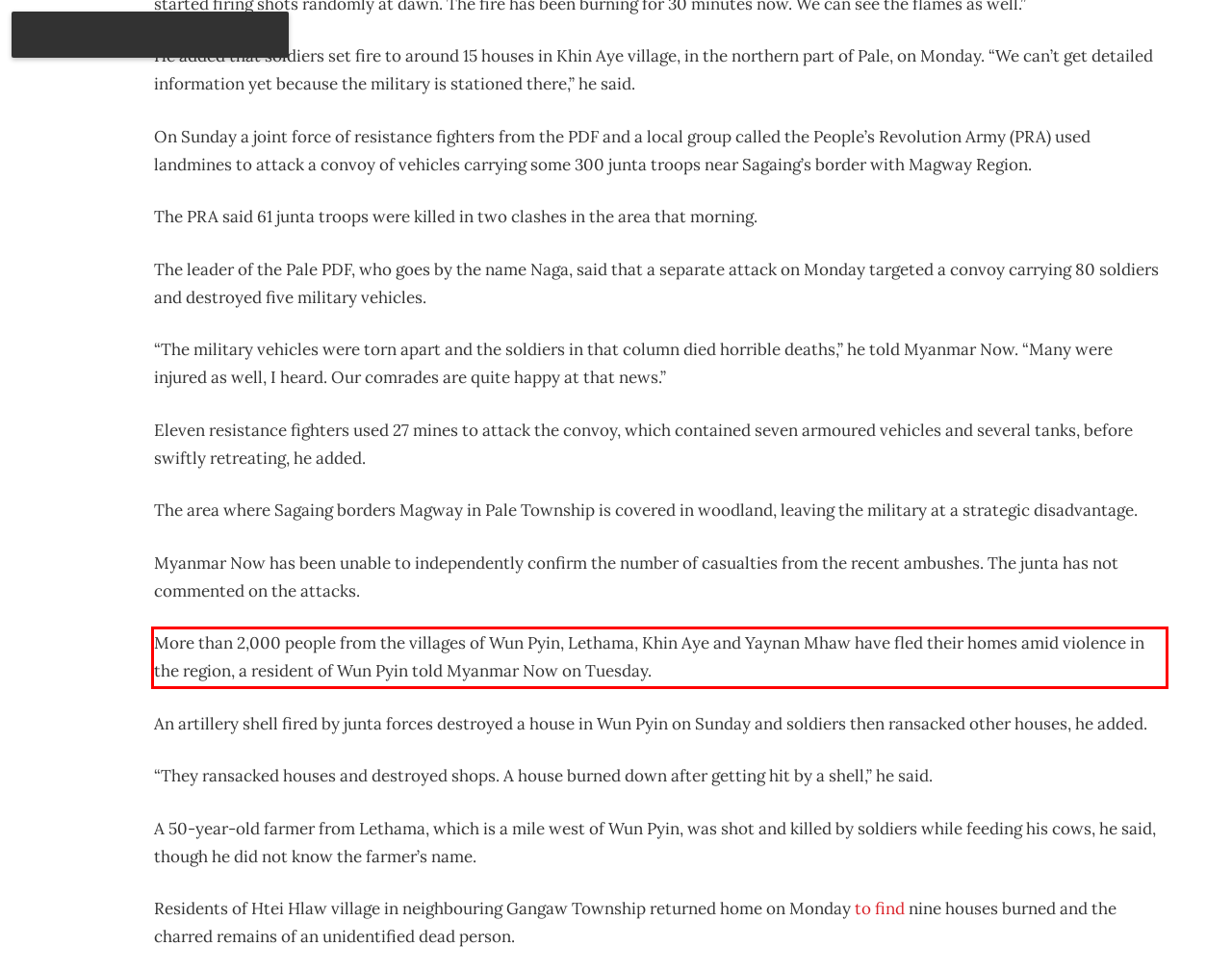Please look at the screenshot provided and find the red bounding box. Extract the text content contained within this bounding box.

More than 2,000 people from the villages of Wun Pyin, Lethama, Khin Aye and Yaynan Mhaw have fled their homes amid violence in the region, a resident of Wun Pyin told Myanmar Now on Tuesday.